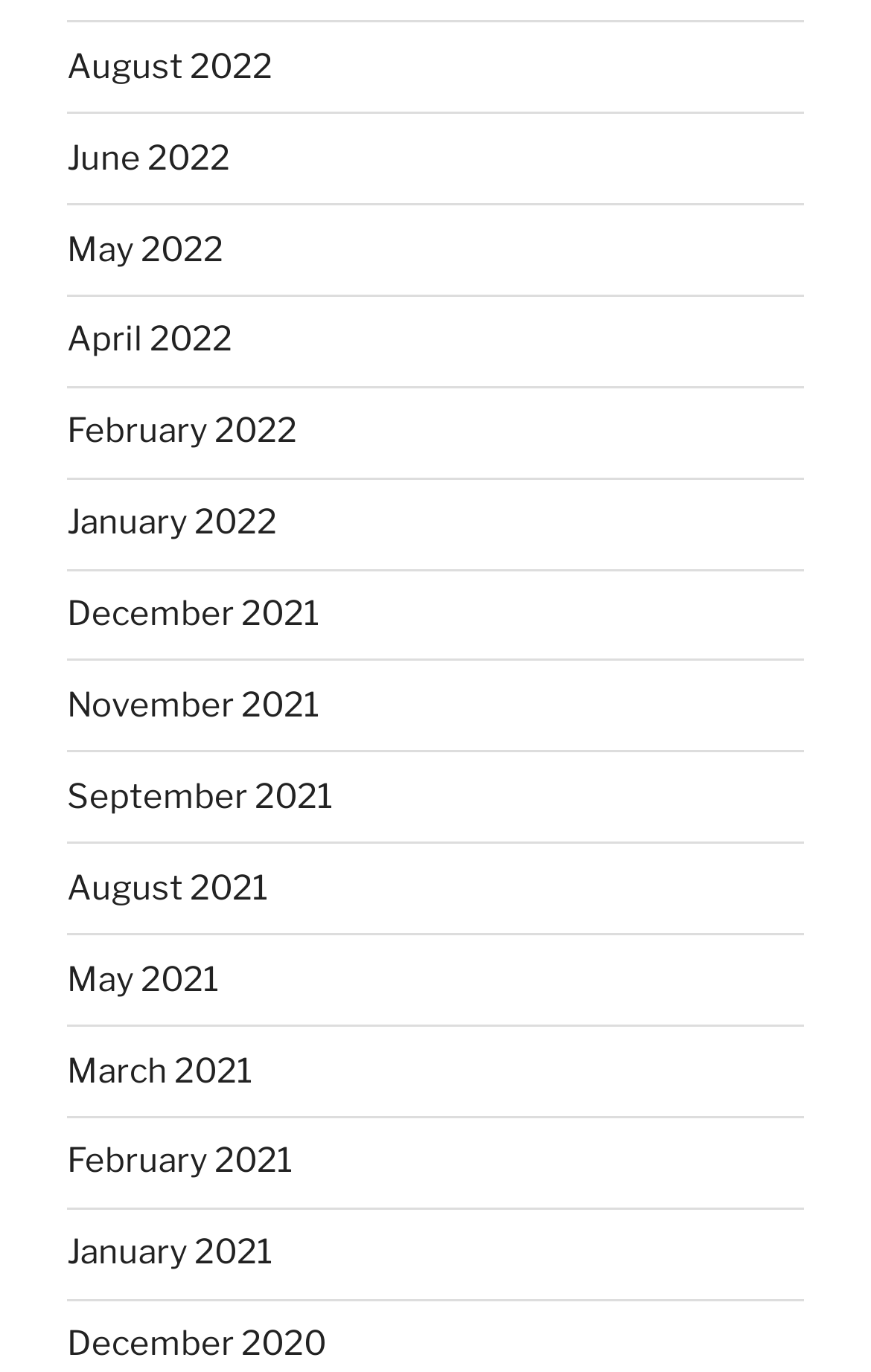What is the most recent month listed?
Please provide a comprehensive answer based on the visual information in the image.

By examining the list of links, I found that the topmost link is 'August 2022', which suggests that it is the most recent month listed.